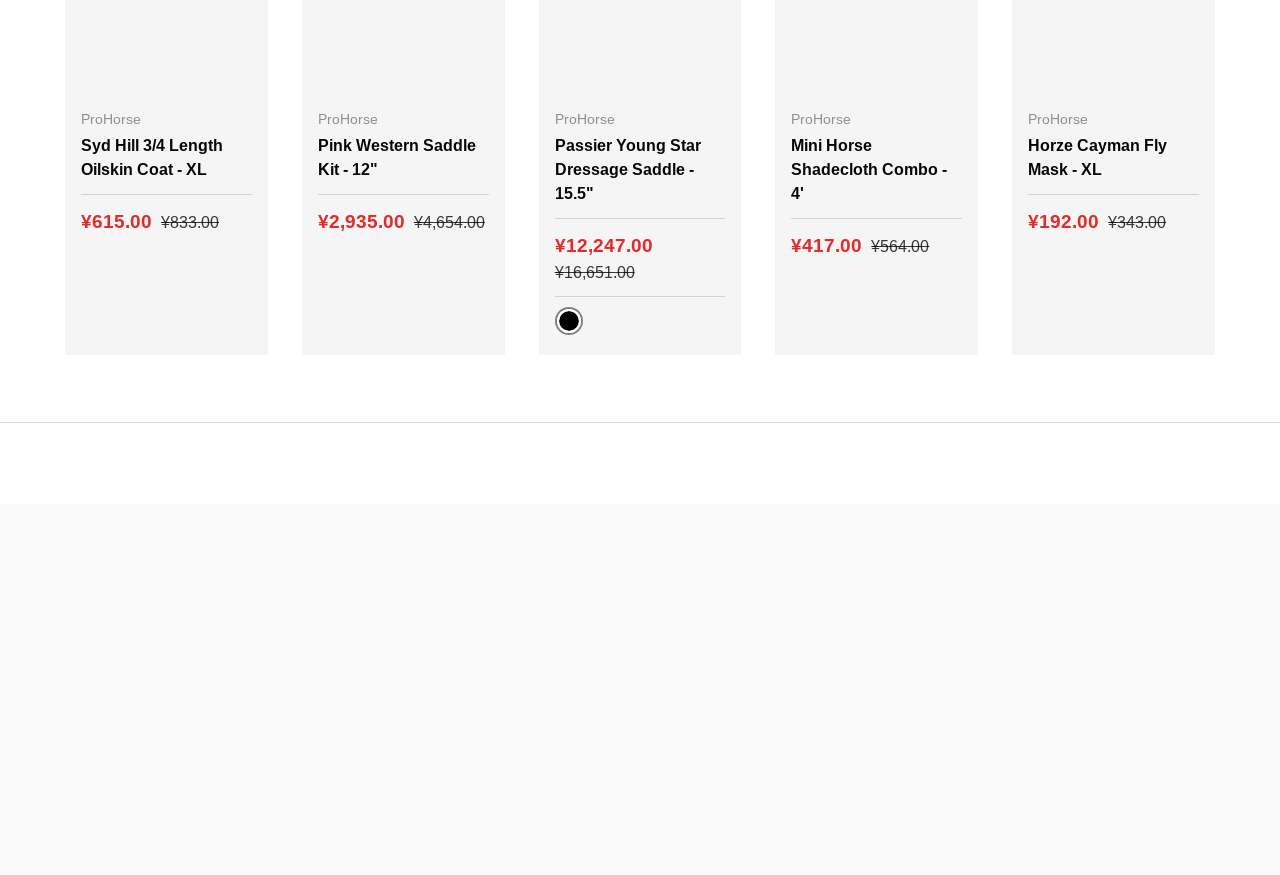Specify the bounding box coordinates of the area to click in order to execute this command: 'Click the 'Syd Hill 3/4 Length Oilskin Coat - XL' link'. The coordinates should consist of four float numbers ranging from 0 to 1, and should be formatted as [left, top, right, bottom].

[0.063, 0.155, 0.174, 0.204]